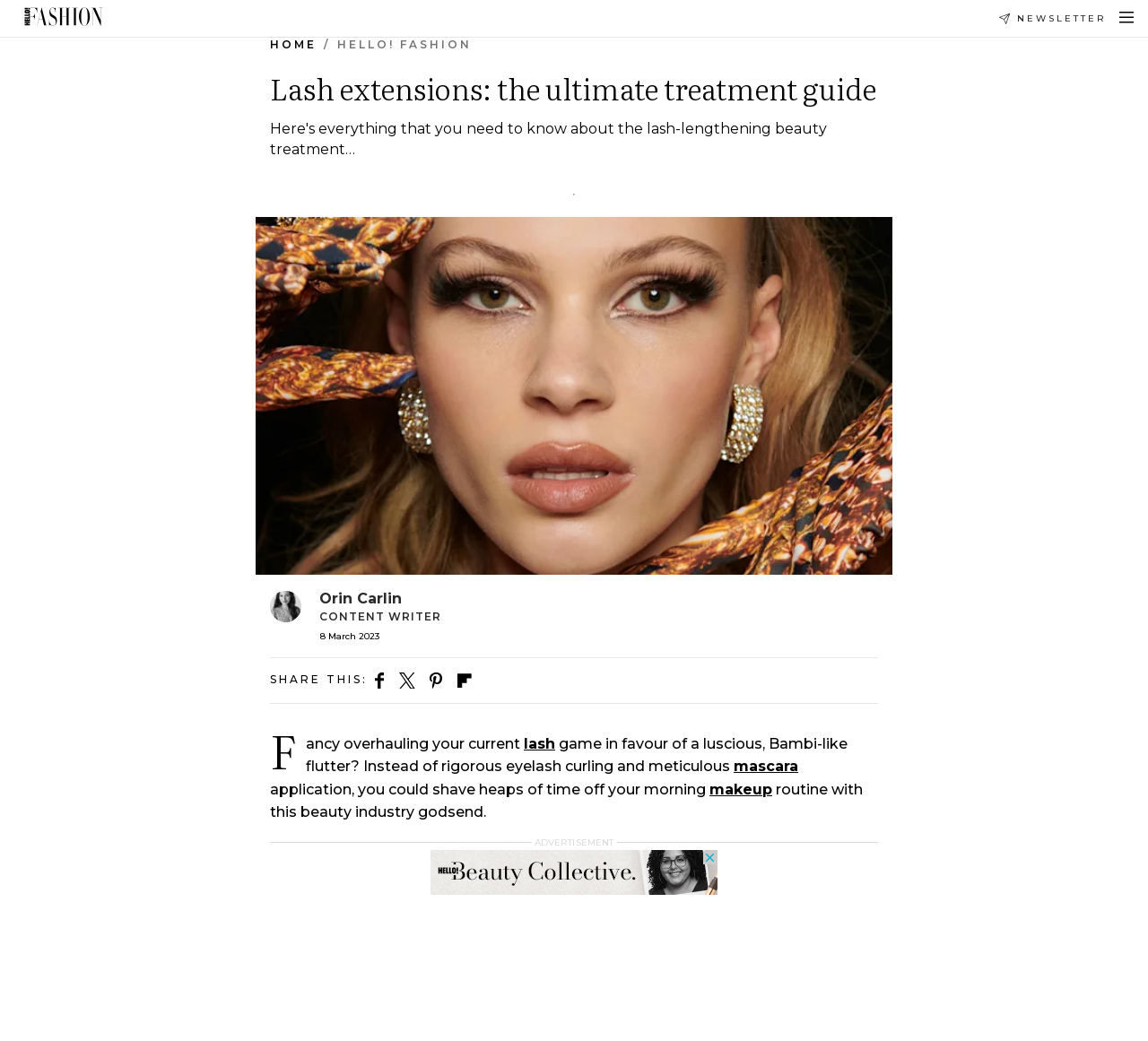What is the main heading of this webpage? Please extract and provide it.

Lash extensions: the ultimate treatment guide